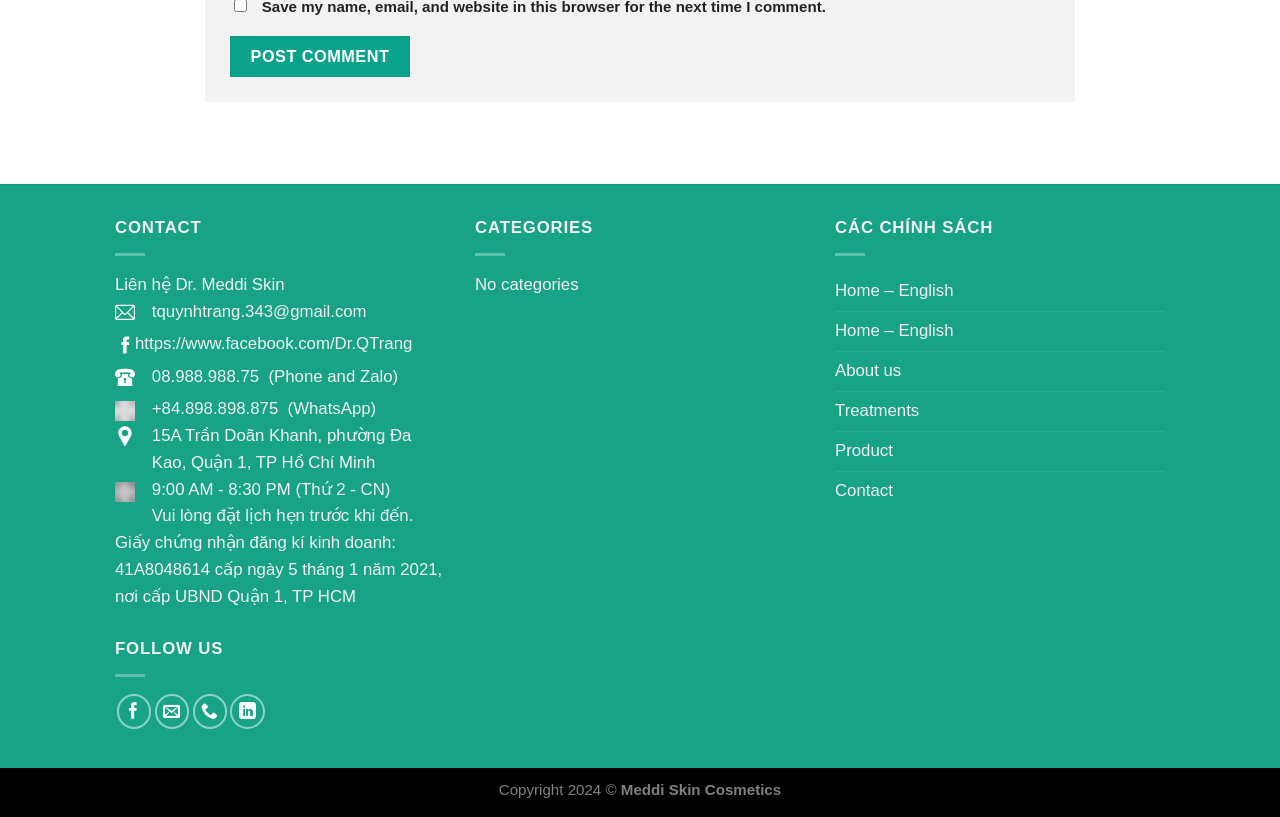Identify the bounding box coordinates of the area that should be clicked in order to complete the given instruction: "Visit Dr. Meddi Skin's Facebook page". The bounding box coordinates should be four float numbers between 0 and 1, i.e., [left, top, right, bottom].

[0.105, 0.409, 0.322, 0.433]